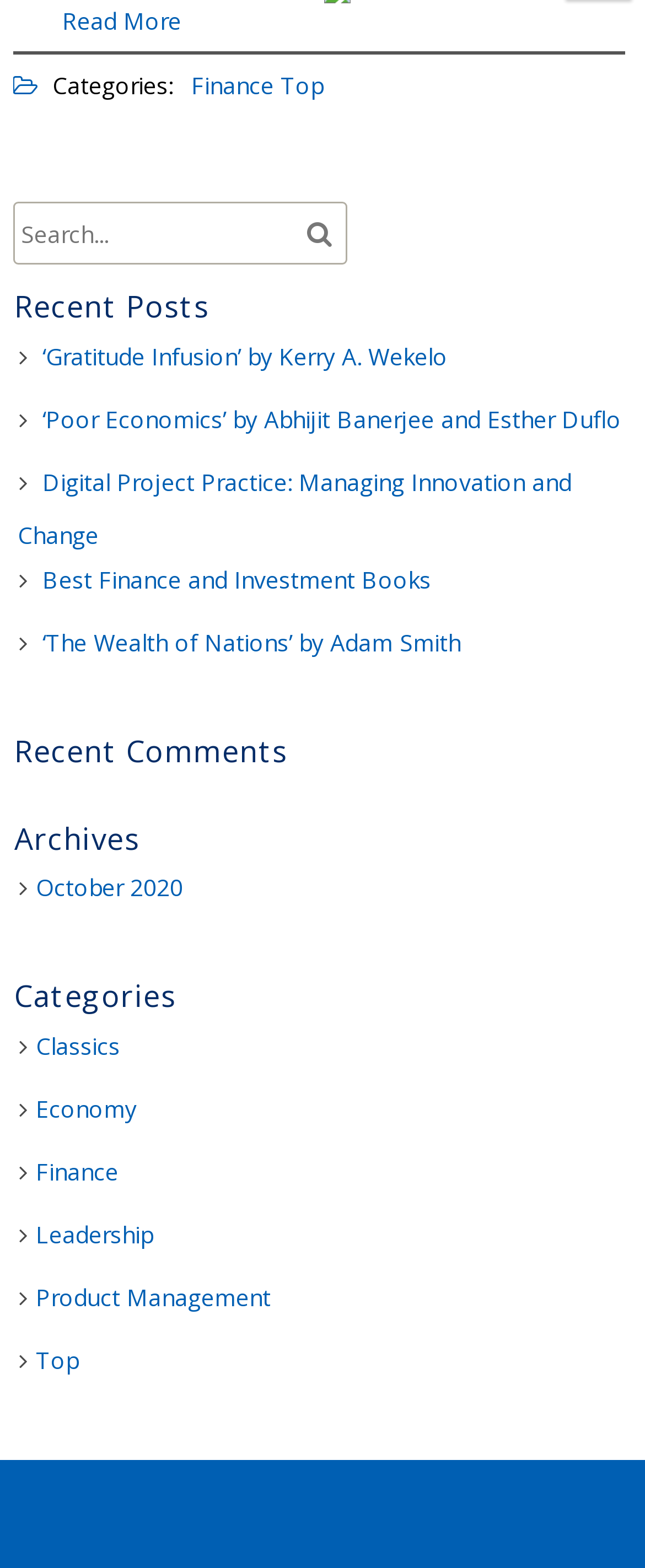Find and indicate the bounding box coordinates of the region you should select to follow the given instruction: "Browse books in the 'Classics' category".

[0.056, 0.657, 0.187, 0.677]